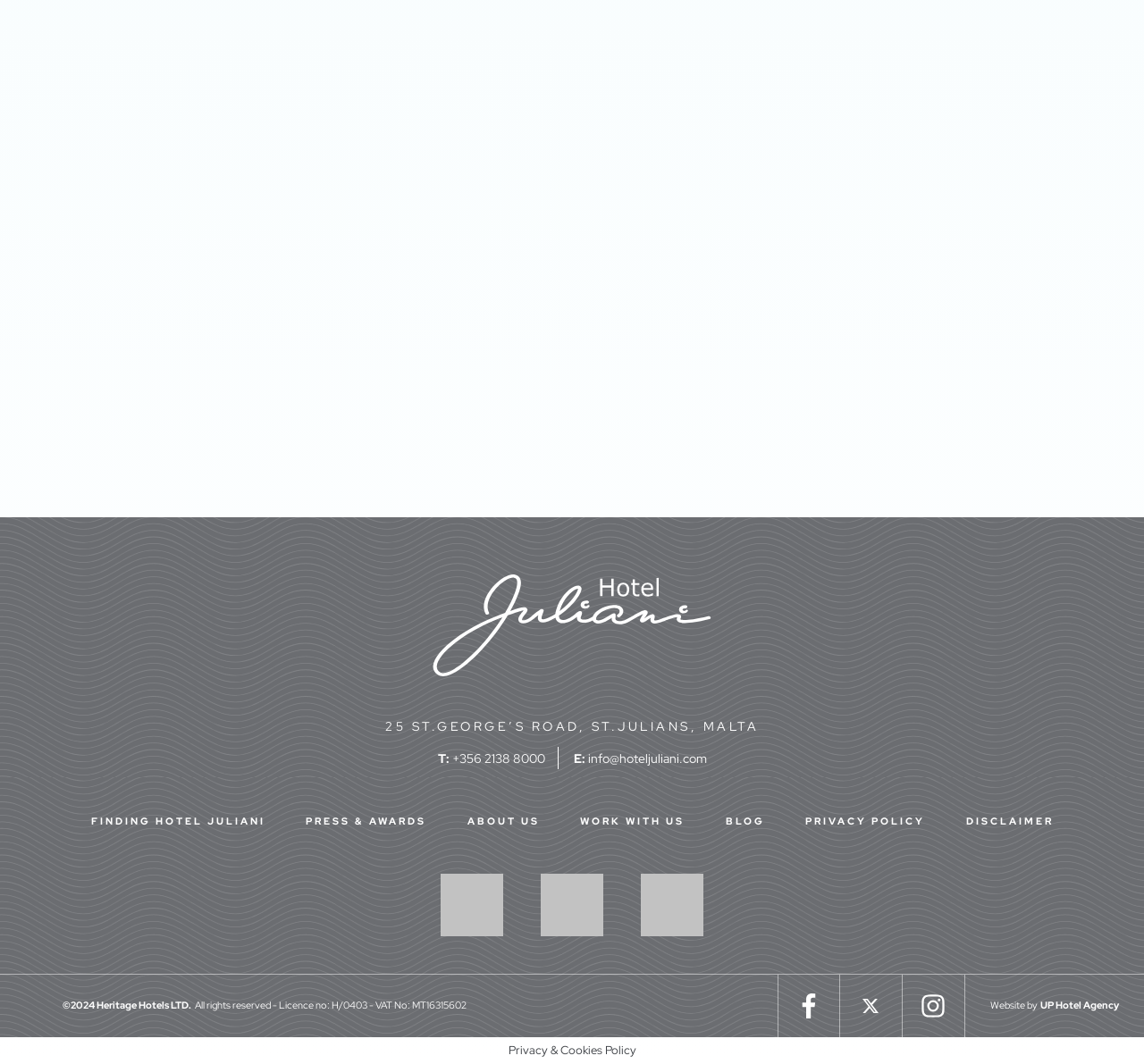Predict the bounding box coordinates for the UI element described as: "T: +356 2138 8000". The coordinates should be four float numbers between 0 and 1, presented as [left, top, right, bottom].

[0.371, 0.702, 0.488, 0.723]